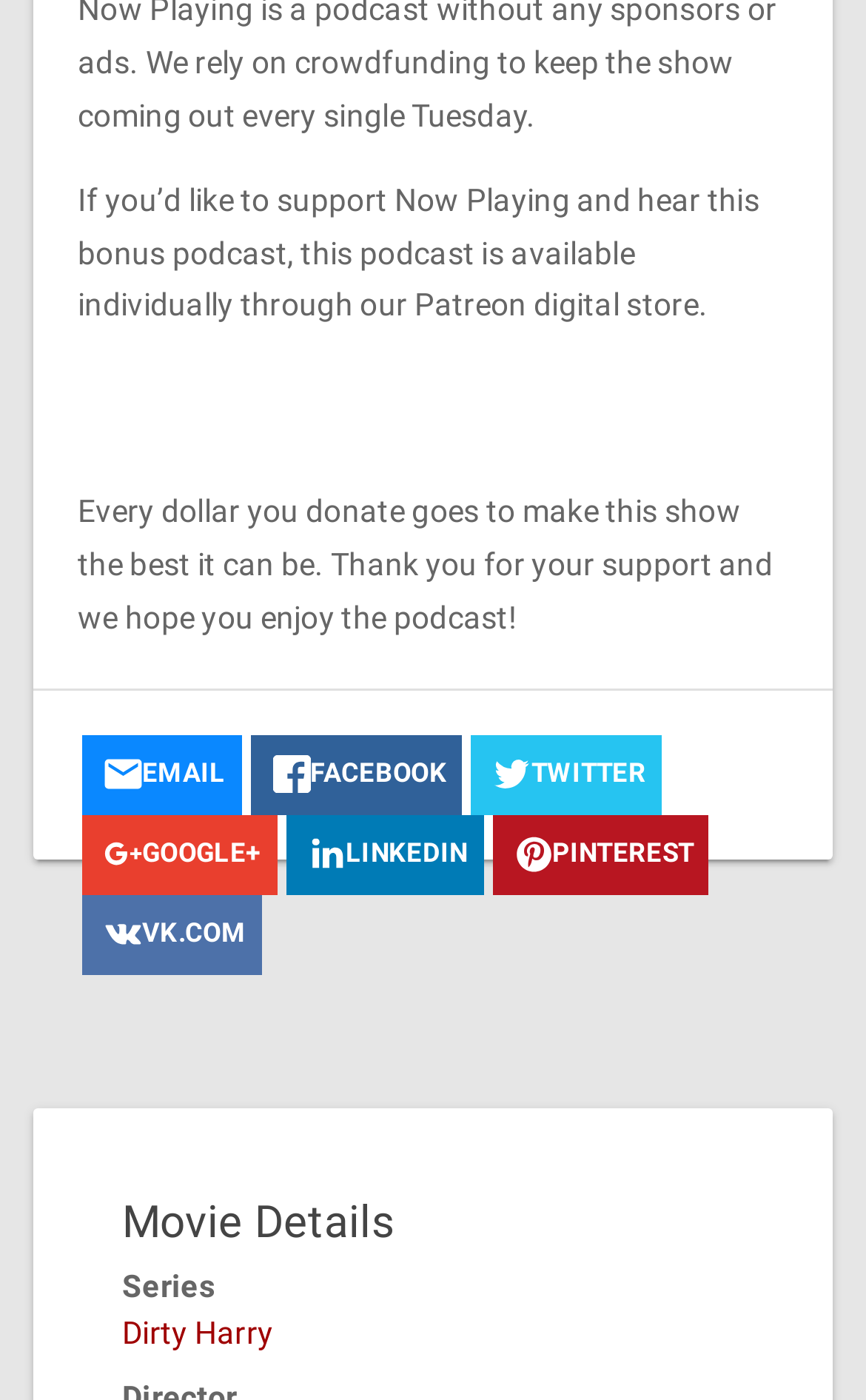What is the purpose of the 'Movie Details' section?
Utilize the information in the image to give a detailed answer to the question.

The 'Movie Details' section is a heading that precedes a description list with terms and details, suggesting that its purpose is to provide information about the movie.